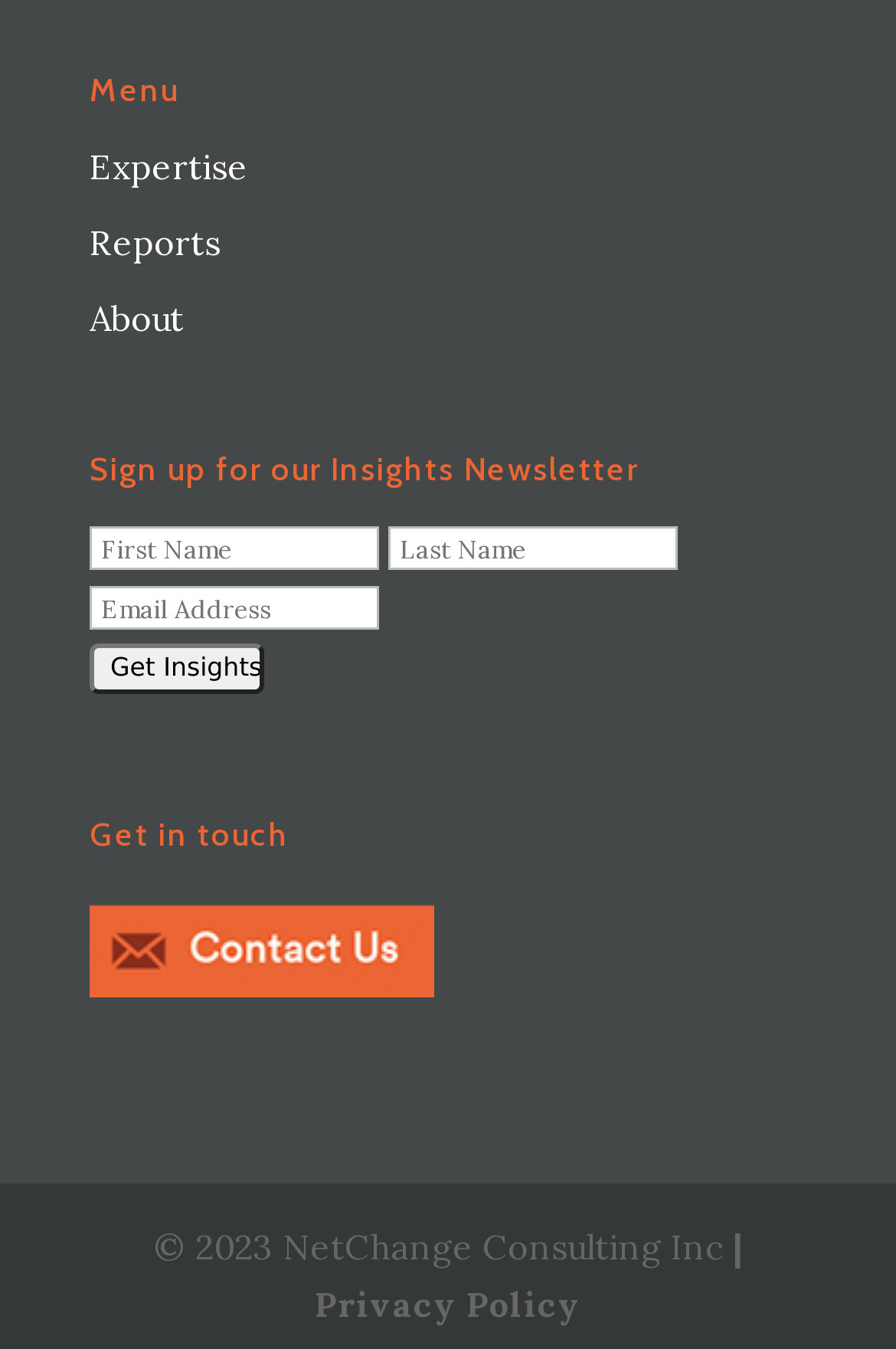Identify the bounding box coordinates of the region I need to click to complete this instruction: "Click on Privacy Policy".

[0.351, 0.907, 0.828, 0.983]